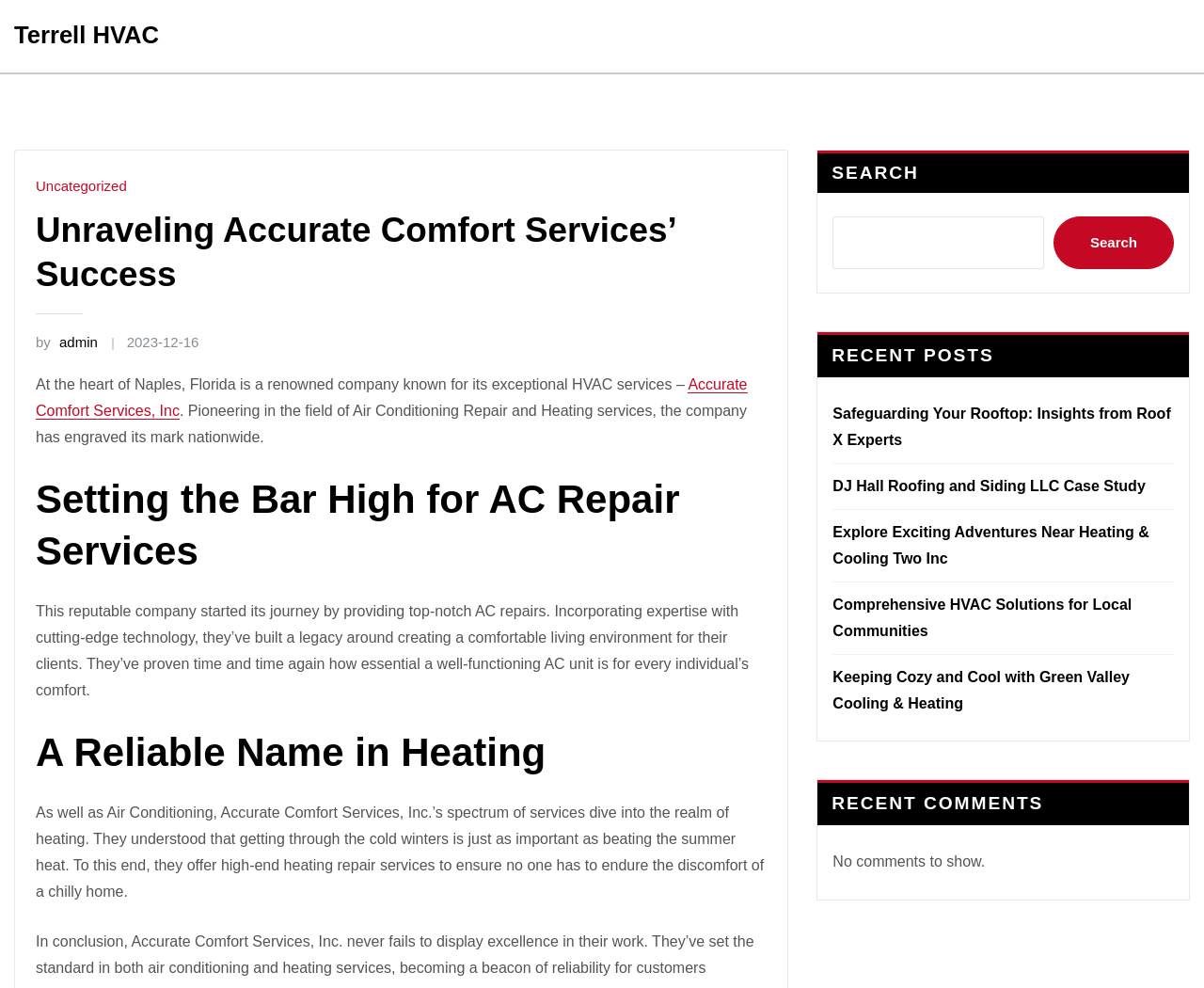How many recent posts are listed on the webpage? Observe the screenshot and provide a one-word or short phrase answer.

5